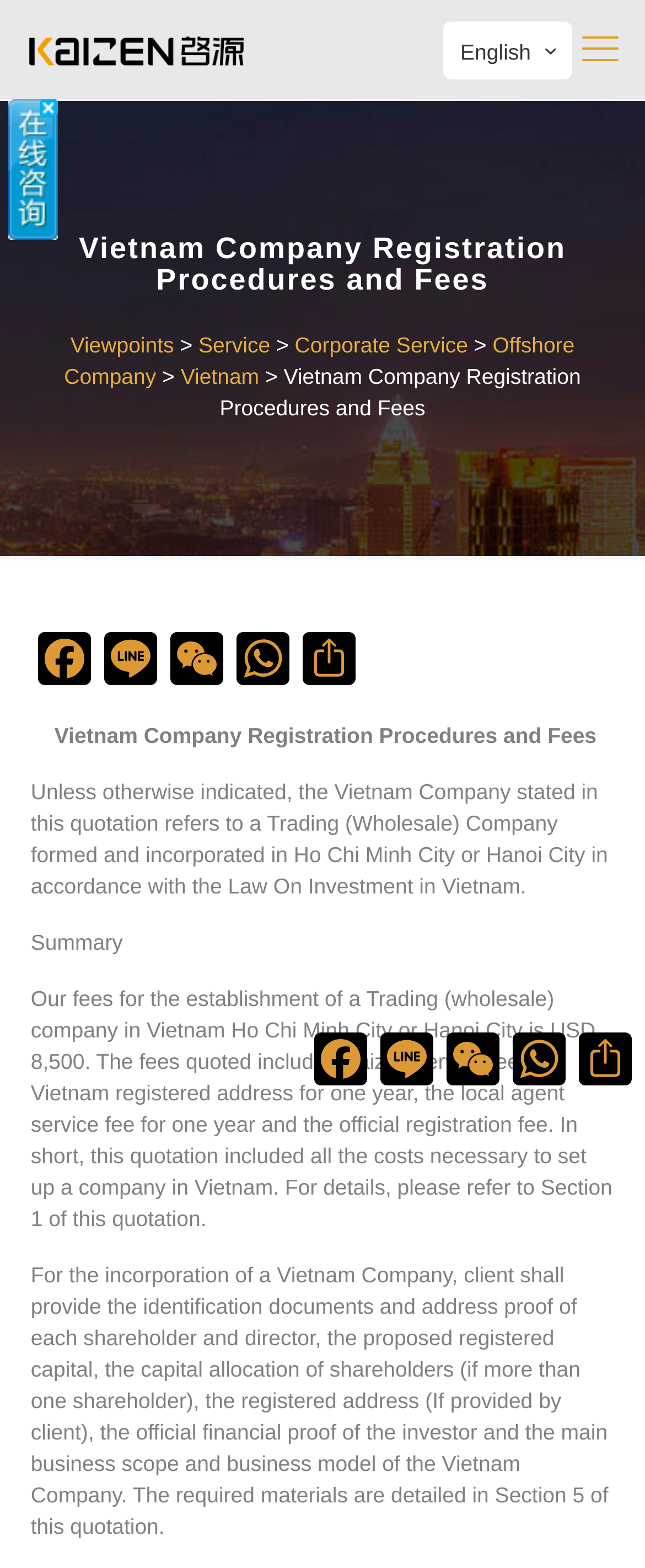What is the company registration fee in Vietnam?
Provide an in-depth and detailed answer to the question.

The answer can be found in the section that describes the fees for establishing a Trading (Wholesale) company in Vietnam. The text states that 'Our fees for the establishment of a Trading (wholesale) company in Vietnam Ho Chi Minh City or Hanoi City is USD 8,500.'